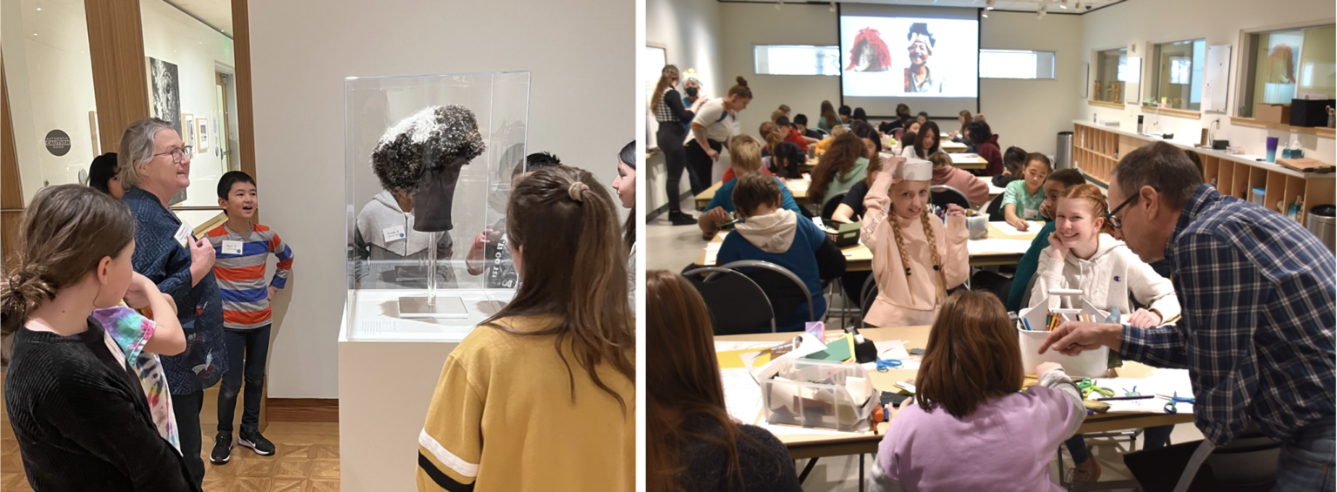Reply to the question with a single word or phrase:
What is the teacher doing on the right?

Assisting a student